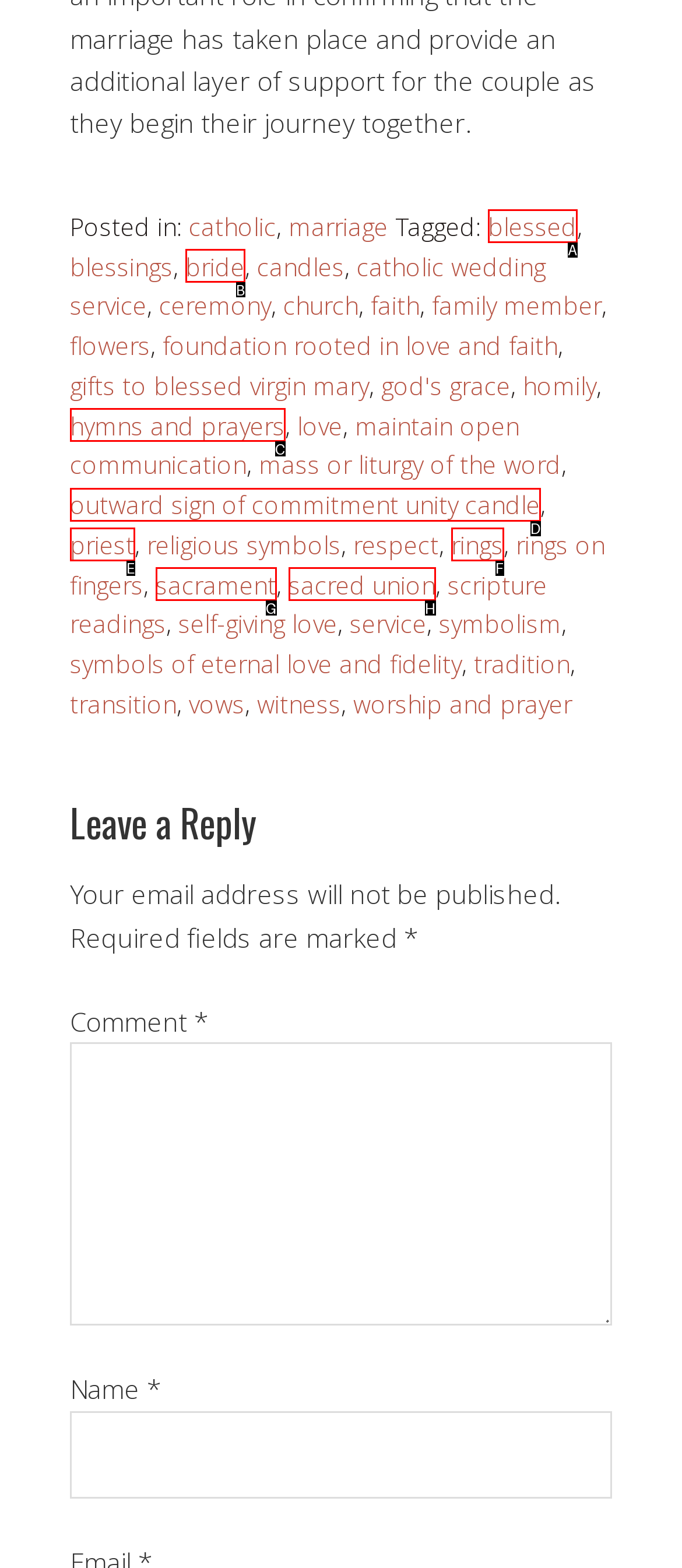Identify which option matches the following description: hymns and prayers
Answer by giving the letter of the correct option directly.

C